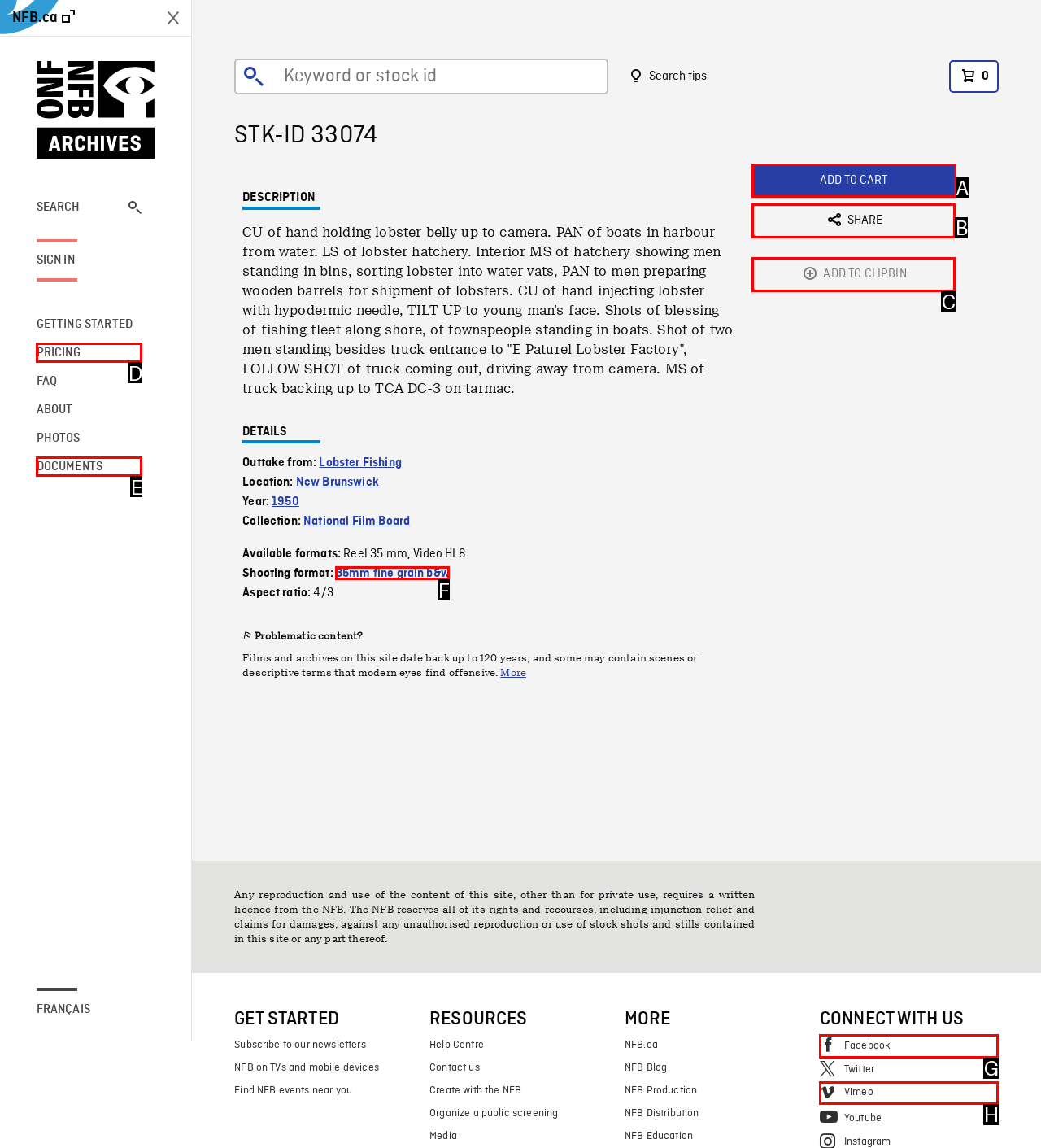Determine which HTML element to click on in order to complete the action: Add the video to the cart.
Reply with the letter of the selected option.

A